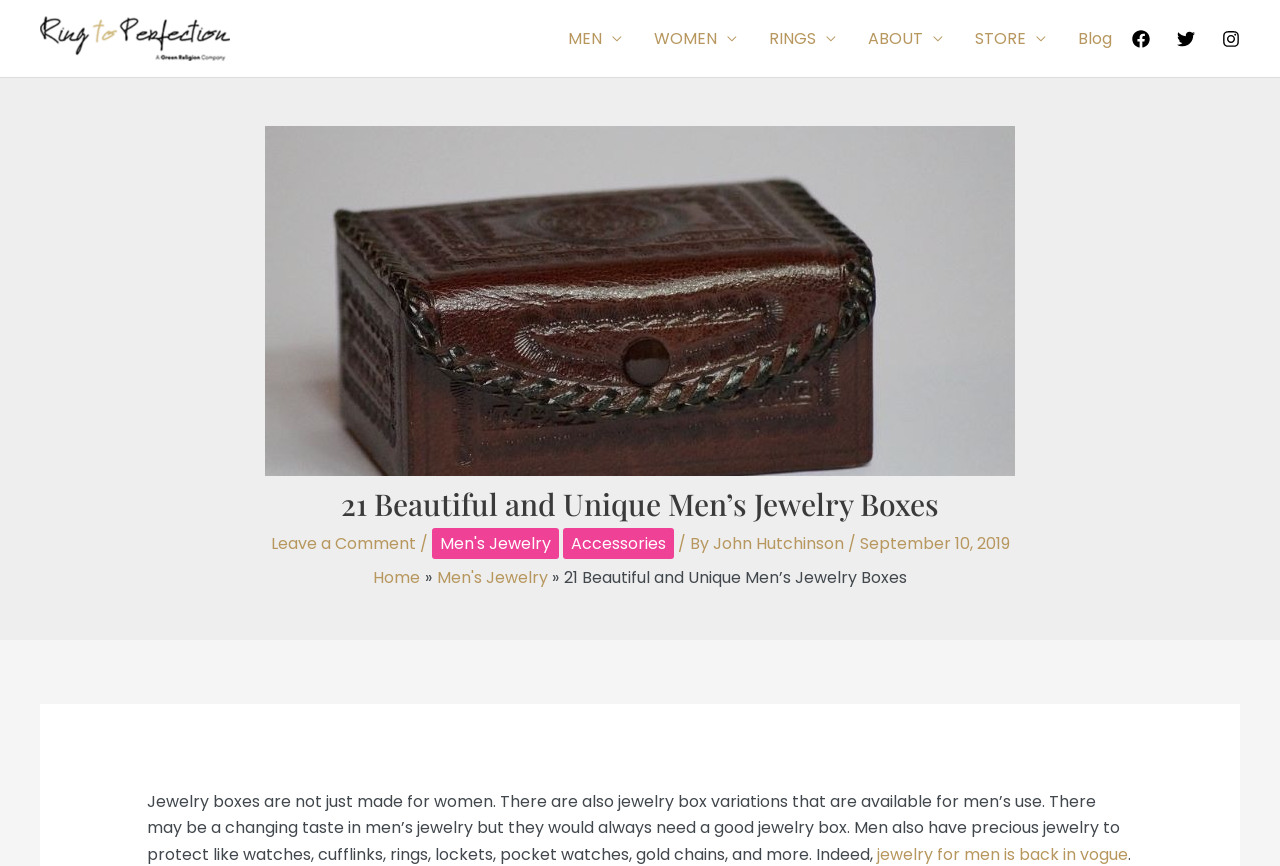Determine the bounding box coordinates of the clickable area required to perform the following instruction: "Visit the 'Facebook' social media page". The coordinates should be represented as four float numbers between 0 and 1: [left, top, right, bottom].

[0.884, 0.034, 0.898, 0.055]